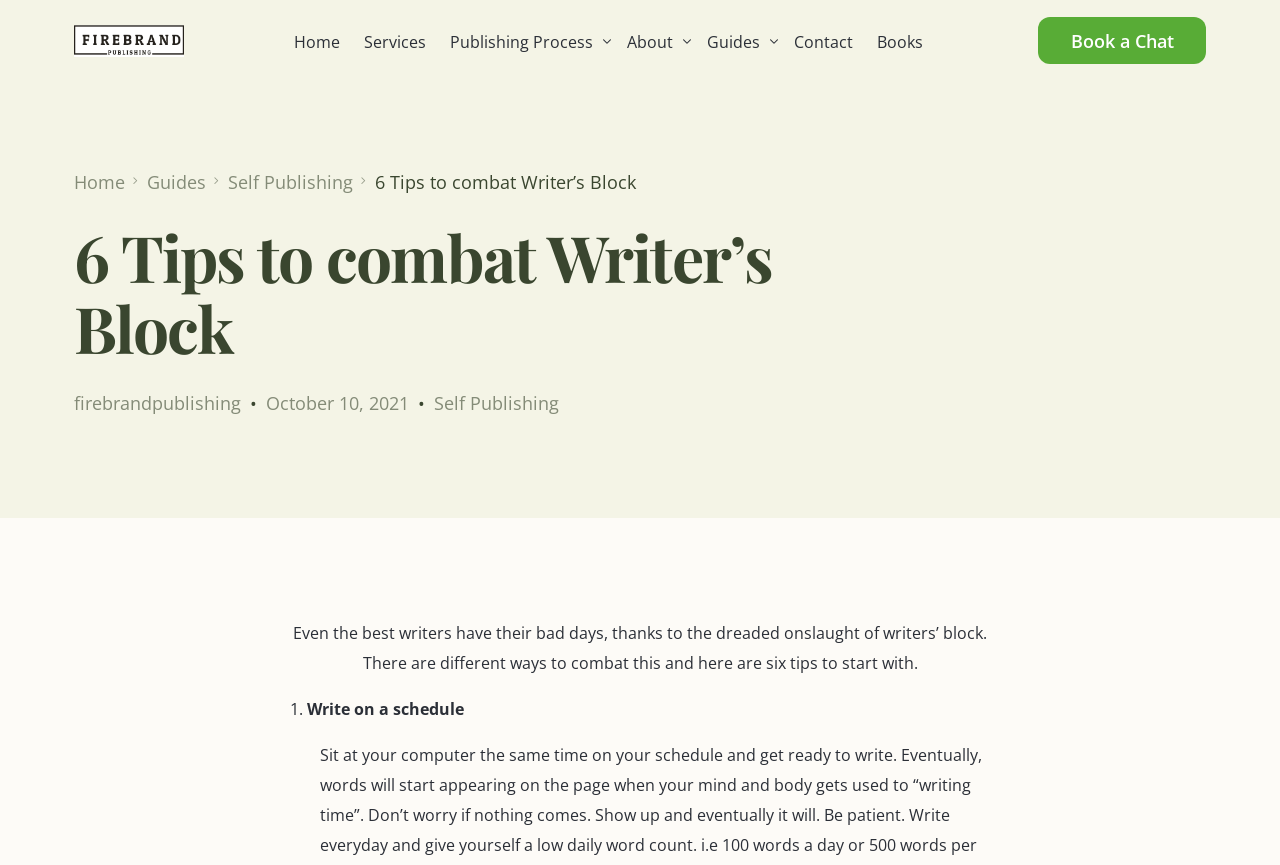Locate the bounding box coordinates of the region to be clicked to comply with the following instruction: "View Self Publishing Cost Calculator". The coordinates must be four float numbers between 0 and 1, in the form [left, top, right, bottom].

[0.342, 0.141, 0.561, 0.185]